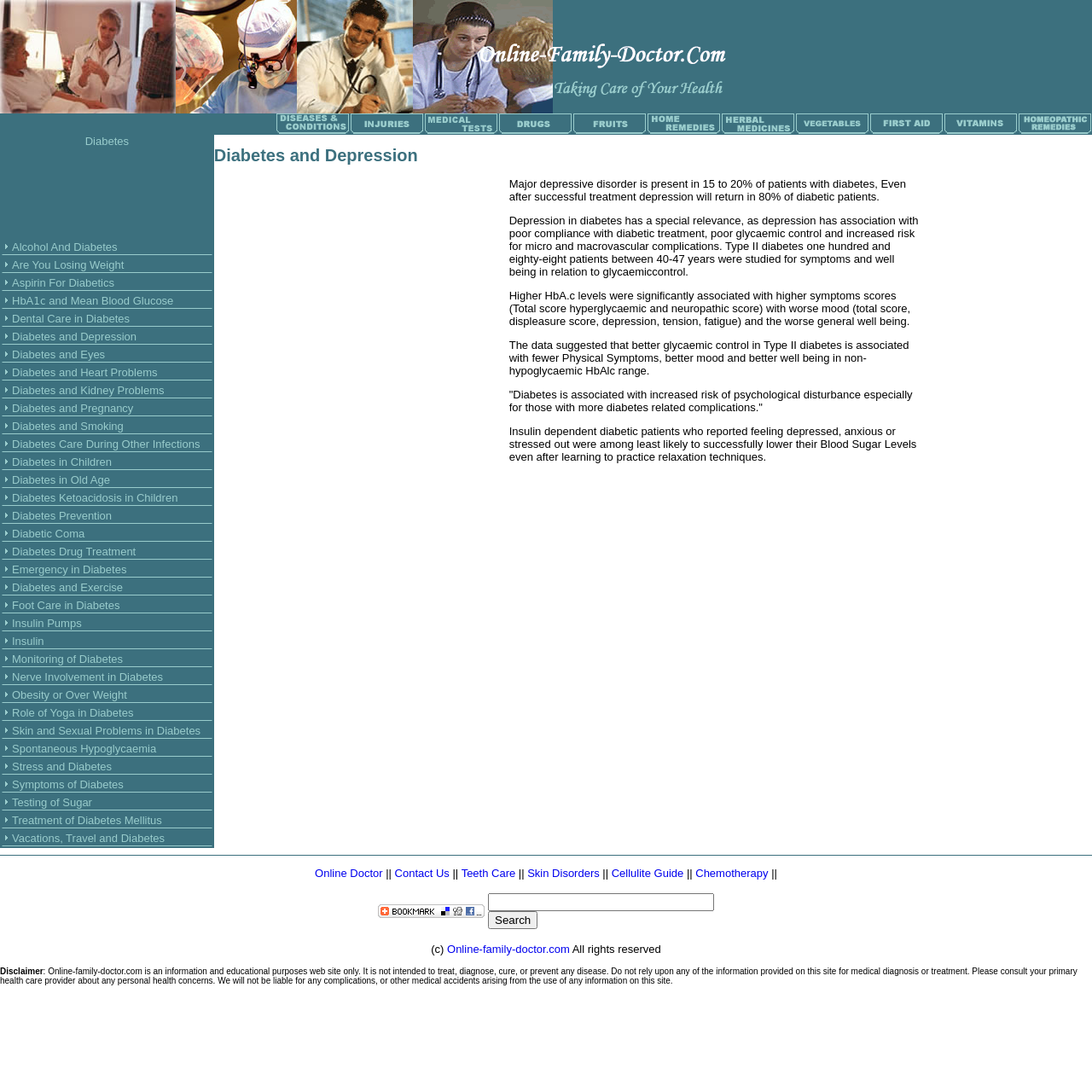Find the bounding box coordinates for the HTML element described in this sentence: "Online Doctor". Provide the coordinates as four float numbers between 0 and 1, in the format [left, top, right, bottom].

[0.288, 0.794, 0.353, 0.805]